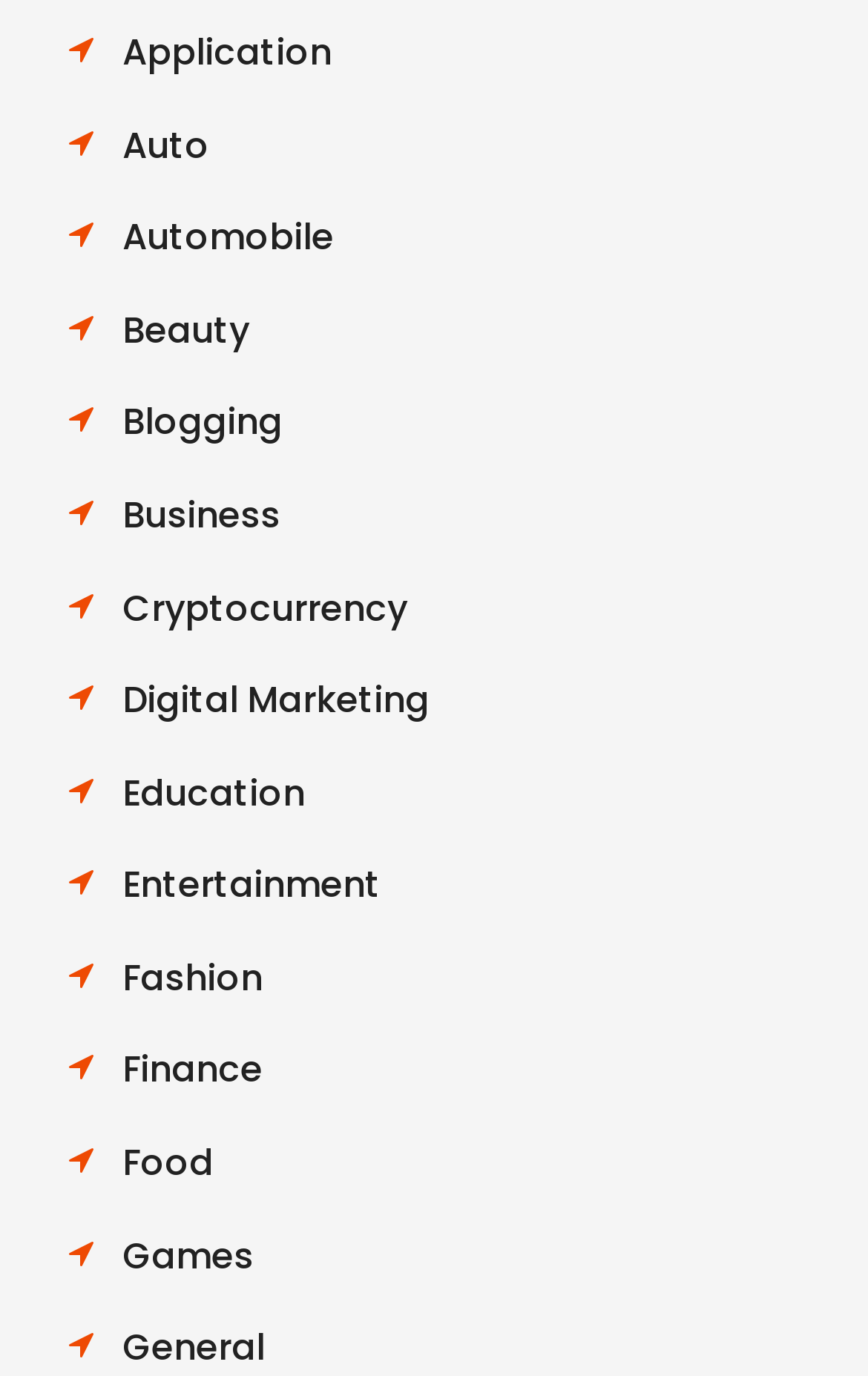Identify the bounding box coordinates of the element to click to follow this instruction: 'visit Private Sale page'. Ensure the coordinates are four float values between 0 and 1, provided as [left, top, right, bottom].

None